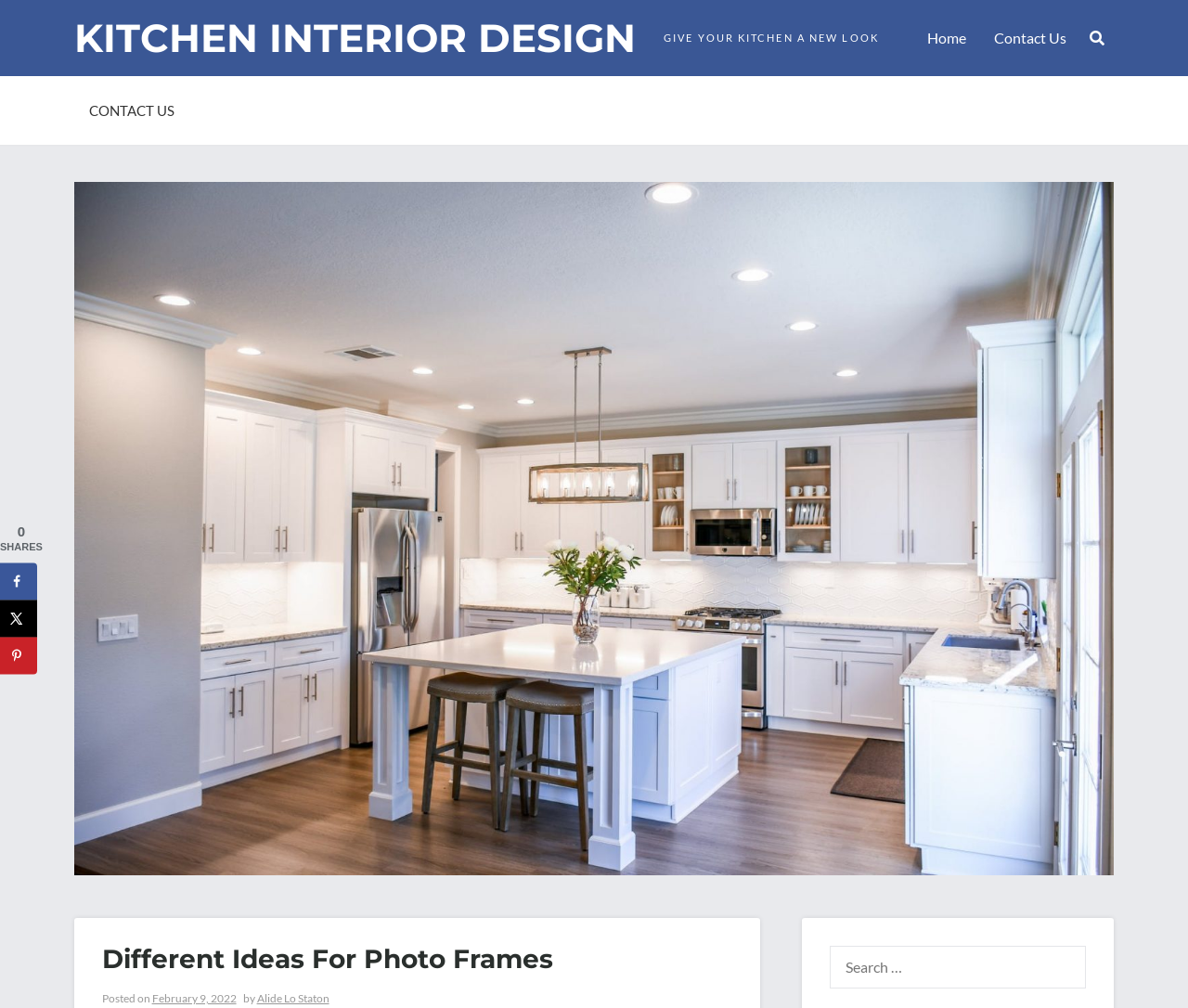What is the purpose of the search box?
Using the details shown in the screenshot, provide a comprehensive answer to the question.

I found a search box at the bottom of the webpage with a label 'SEARCH FOR:'. This suggests that the purpose of the search box is to allow users to search for something on the website.